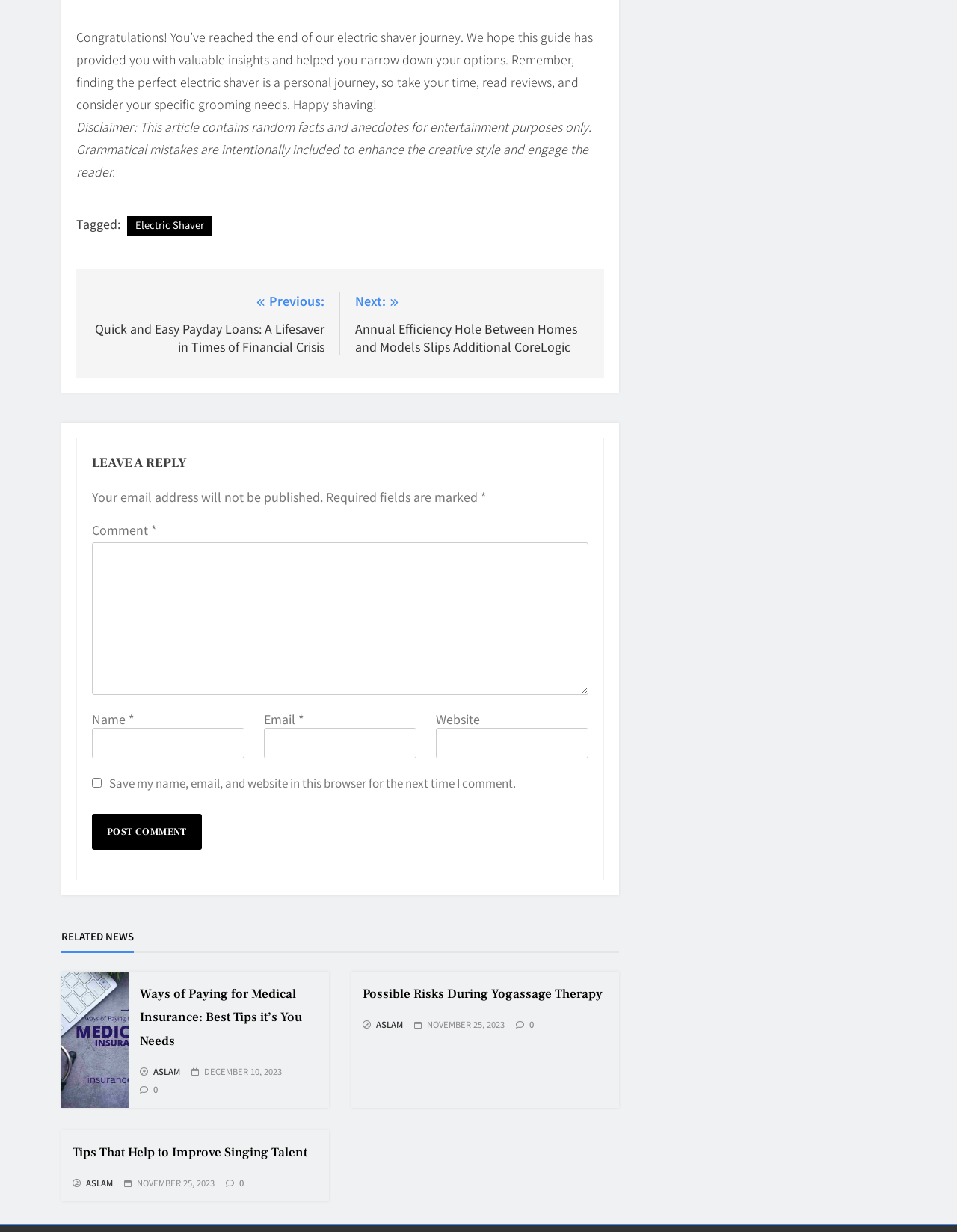Using the elements shown in the image, answer the question comprehensively: What is the name of the author of the latest article?

The webpage does not explicitly mention the author of the latest article. While there are links to articles with dates, there is no author information provided.